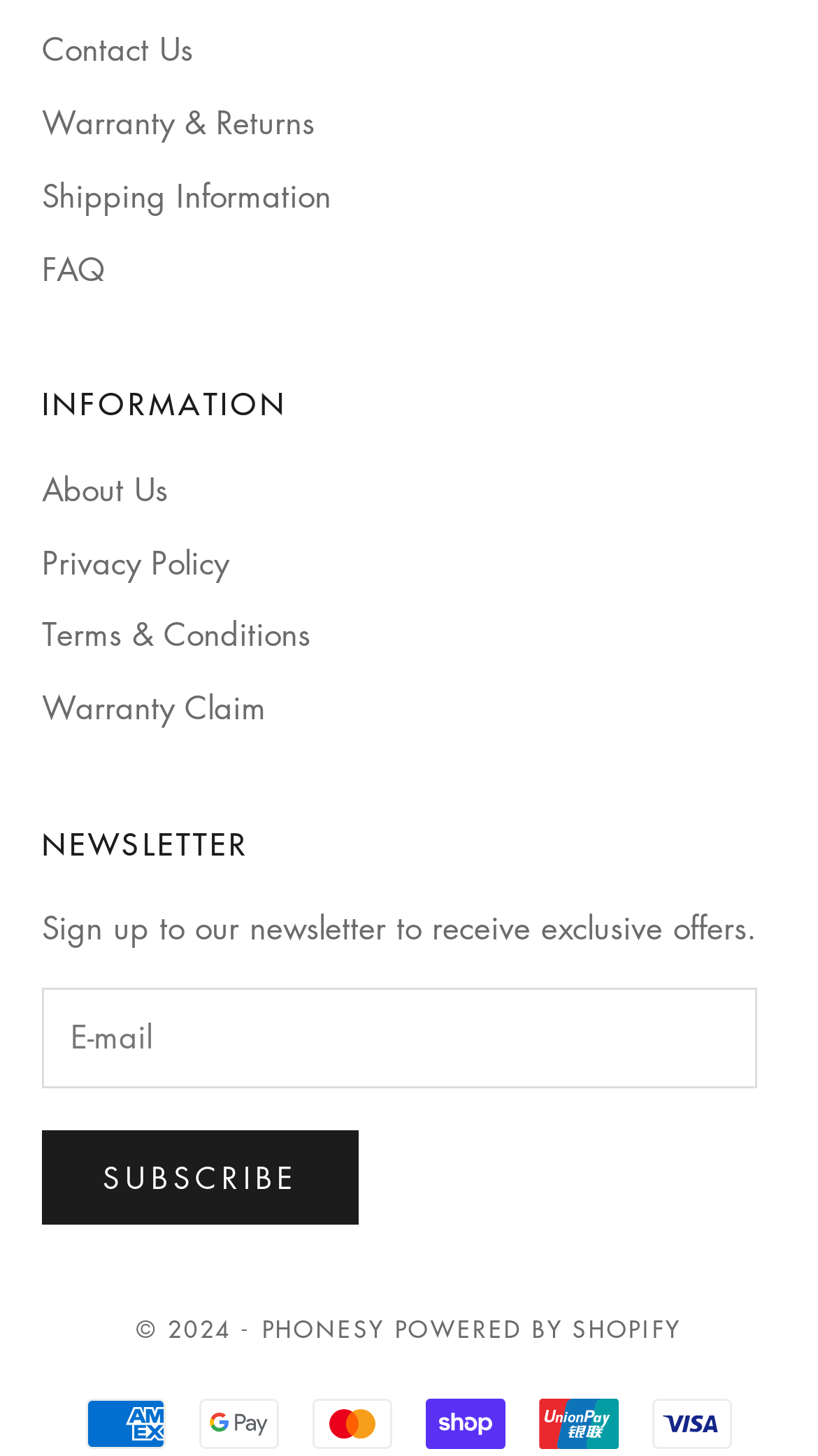Can you find the bounding box coordinates for the UI element given this description: "Warranty & Returns"? Provide the coordinates as four float numbers between 0 and 1: [left, top, right, bottom].

[0.051, 0.069, 0.385, 0.098]